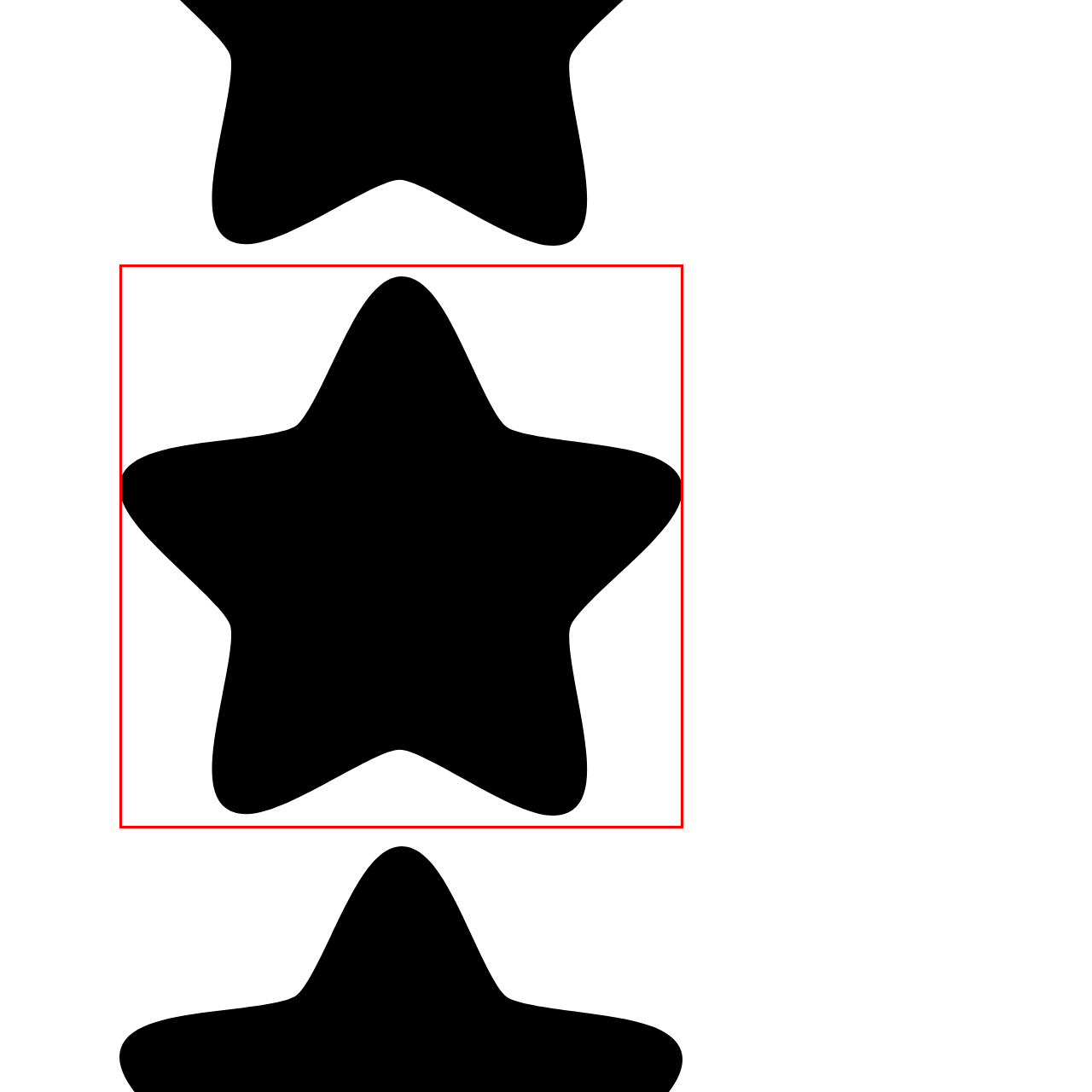Study the image inside the red outline, What is the shape of the star's edges? 
Respond with a brief word or phrase.

smooth